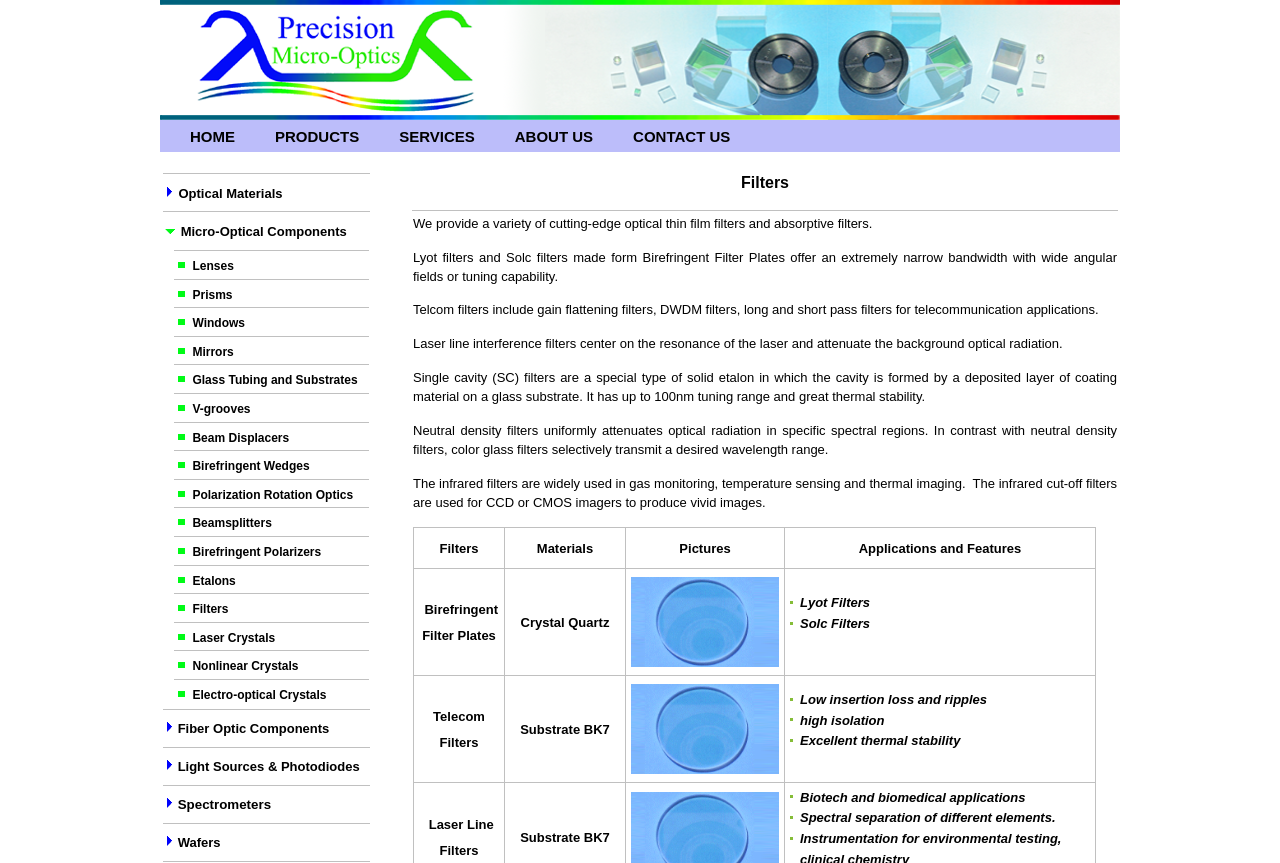Please identify the bounding box coordinates of the element I should click to complete this instruction: 'Search for something'. The coordinates should be given as four float numbers between 0 and 1, like this: [left, top, right, bottom].

None